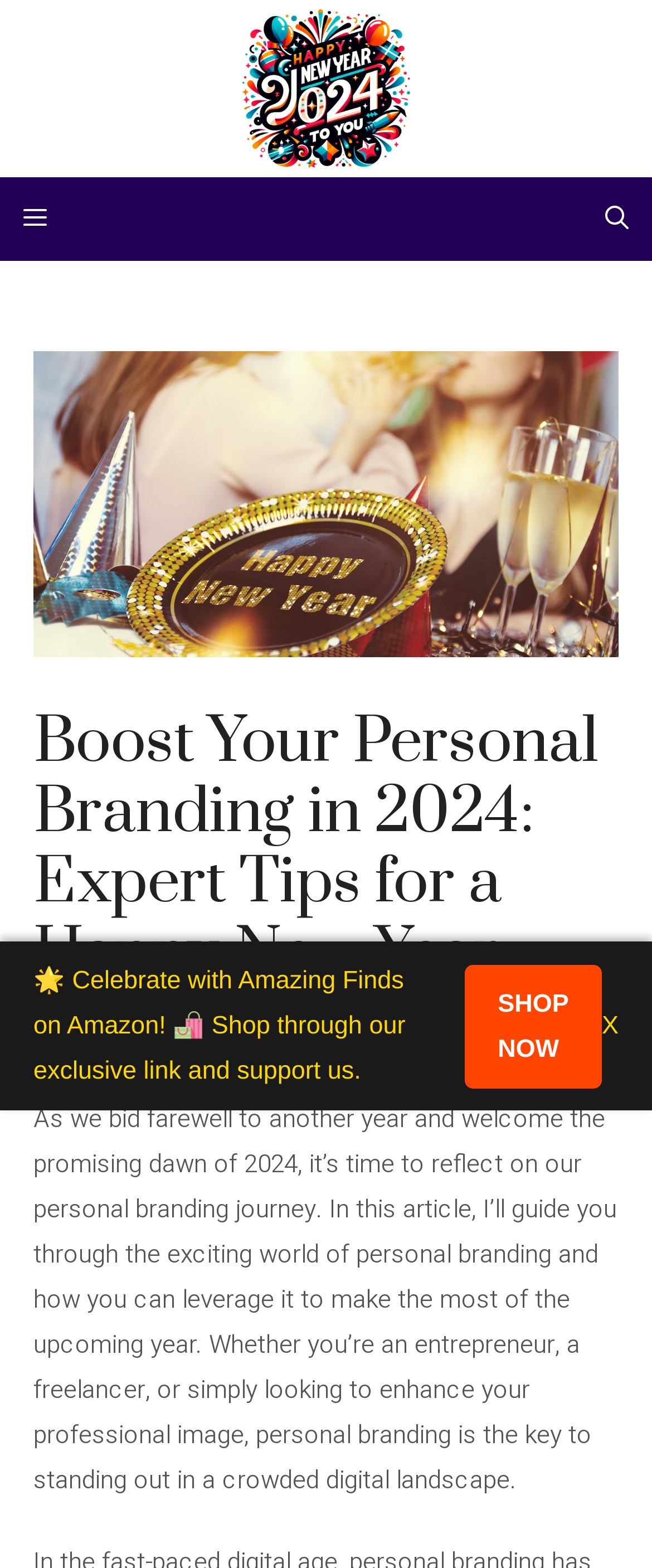Identify the bounding box for the UI element described as: "Shop Now". The coordinates should be four float numbers between 0 and 1, i.e., [left, top, right, bottom].

[0.712, 0.615, 0.923, 0.694]